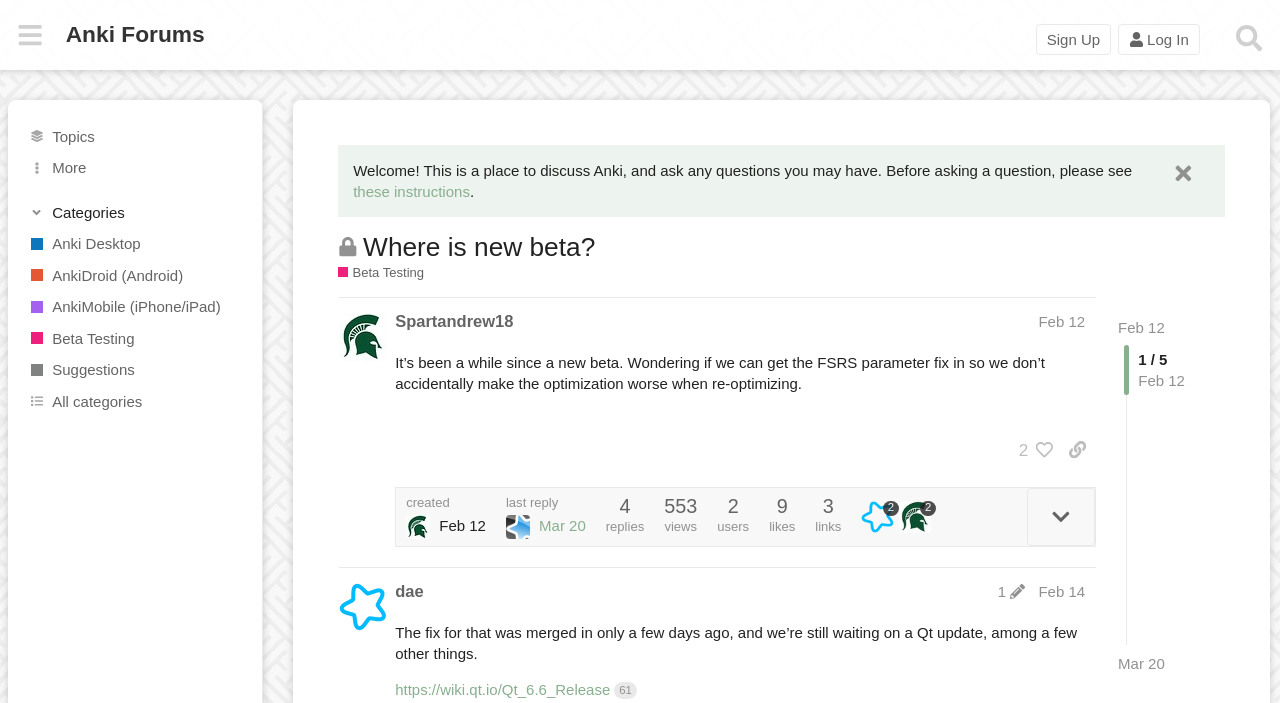Offer a meticulous description of the webpage's structure and content.

This webpage is a forum discussion page on Anki Forums, specifically the "Beta Testing" category. At the top, there is a header section with a button to expand or collapse the sidebar, a link to "Anki Forums", and buttons to sign up, log in, and search. Below the header, there are links to various categories, including "Topics", "Anki Desktop", "AnkiDroid (Android)", and "AnkiMobile (iPhone/iPad)".

The main content of the page is a discussion thread titled "Where is new beta?" with a heading that indicates the topic is closed and no longer accepts new replies. The thread has a post from "Spartandrew18" on February 12, which asks about the status of a new beta release and mentions a specific fix for the FSRS parameter. The post has received 2 likes and has a button to copy a link to the post.

Below the post, there are various statistics, including the number of replies, views, users, likes, and links. There are also links to edit the post and view its edit history. Further down, there is a response from "dae" on February 14, which provides an update on the status of the fix and mentions a Qt update.

Throughout the page, there are various buttons and links to navigate the forum, including a button to expand or collapse the categories section and links to other topics and categories. There are also several images scattered throughout the page, including icons for the various categories and buttons.